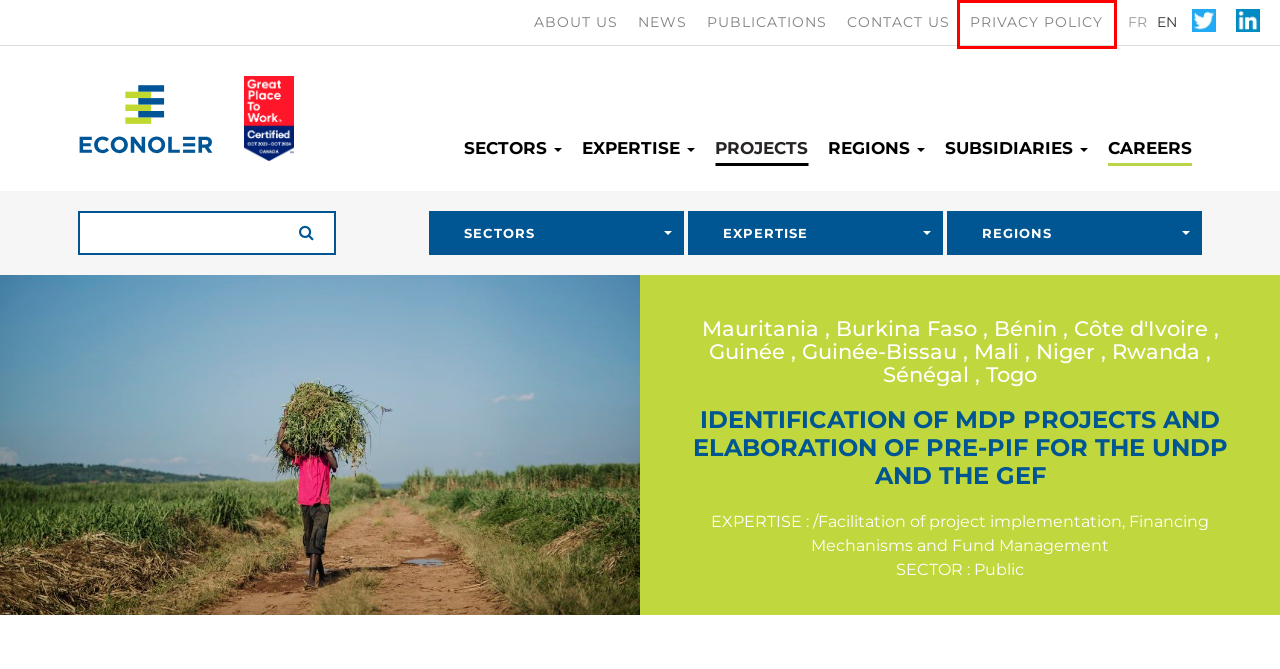You are given a screenshot of a webpage within which there is a red rectangle bounding box. Please choose the best webpage description that matches the new webpage after clicking the selected element in the bounding box. Here are the options:
A. Identification de projets MDP et élaboration de pré-pif pour le PNUD et le FEM - Econoler
B. Publications - Econoler
C. Careers - Econoler
D. Public - Econoler
E. International Energy Efficiency Consultant - Econoler
F. News - Econoler
G. Financing Mechanisms and Fund Management - Econoler
H. PRIVACY POLICY AND PROTECTION OF PERSONAL INFORMATION - Econoler

H